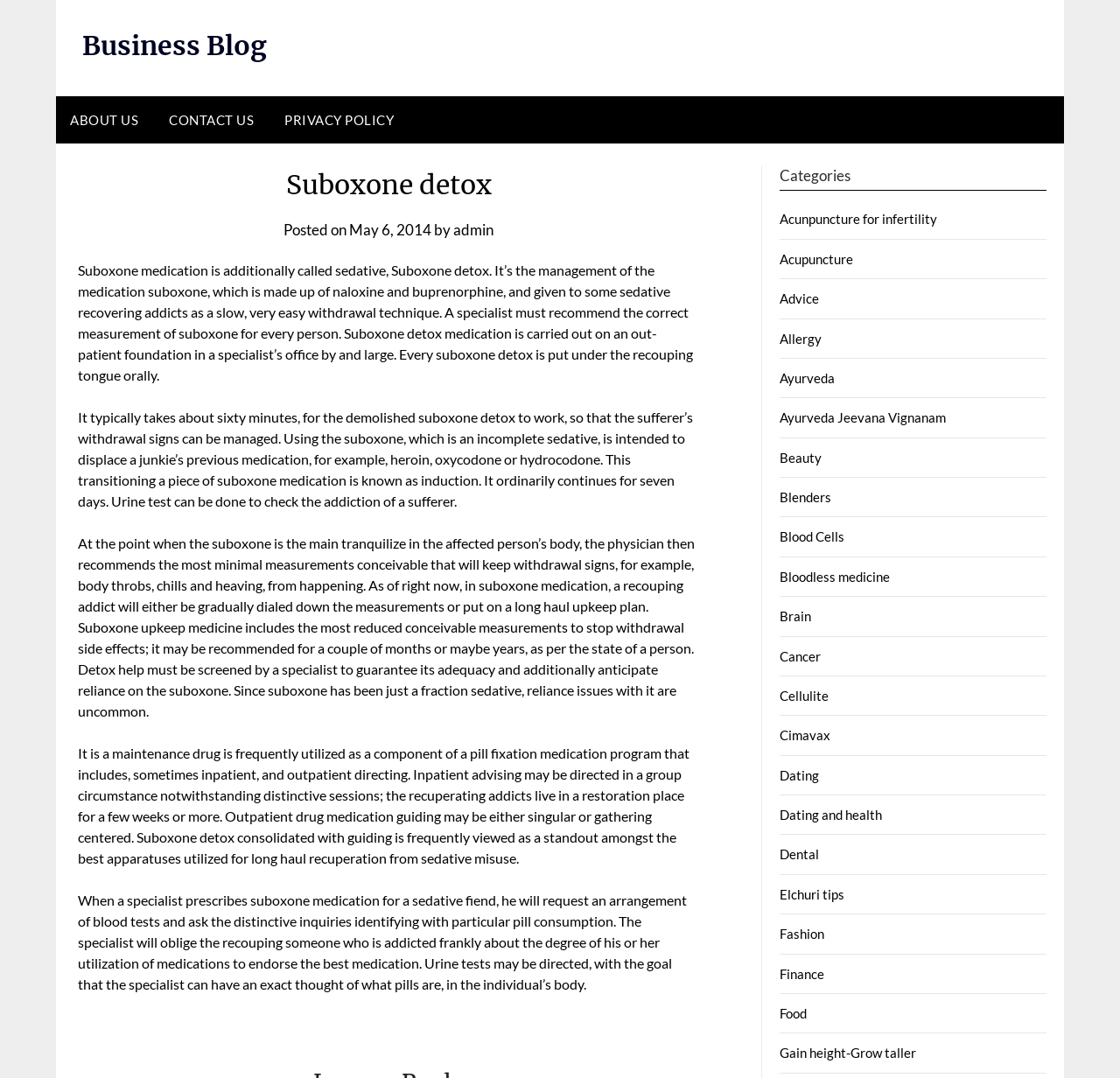What is the topic of the article?
Please provide a comprehensive answer based on the visual information in the image.

The topic of the article can be determined by looking at the heading 'Suboxone detox' which is a child element of the 'HeaderAsNonLandmark' element. This heading is likely to be the title of the article, and it indicates that the article is about Suboxone detox.